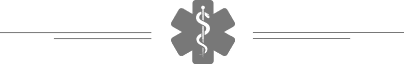What is the focus of the webpage according to the symbol?
Please give a detailed and elaborate answer to the question.

The caption states that the iconic symbol of the caduceus reinforces the focus on fertility medications and reproductive health services, which are the offerings highlighted on the webpage.